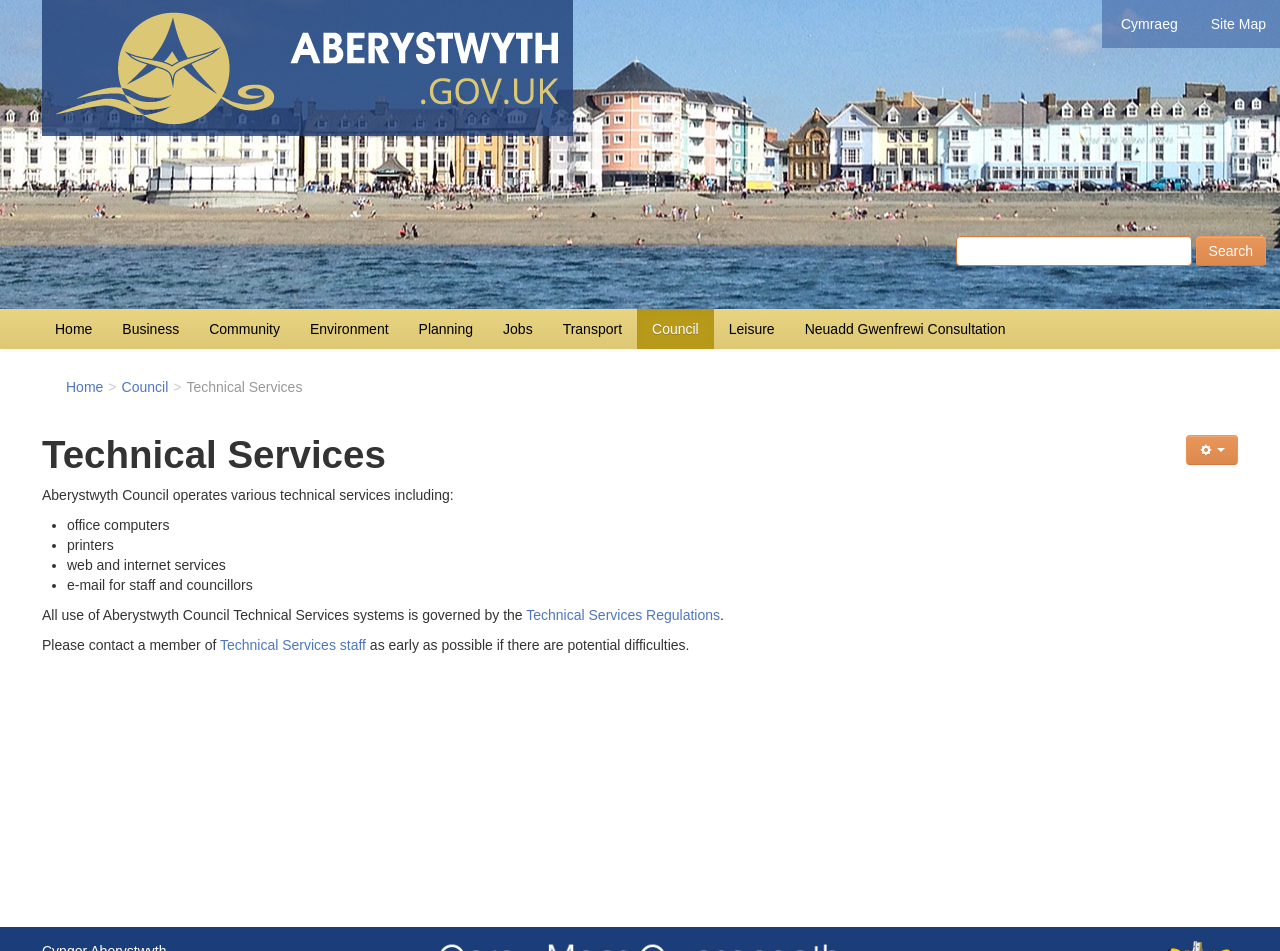Kindly determine the bounding box coordinates of the area that needs to be clicked to fulfill this instruction: "Read the technical services regulations".

[0.411, 0.638, 0.563, 0.655]